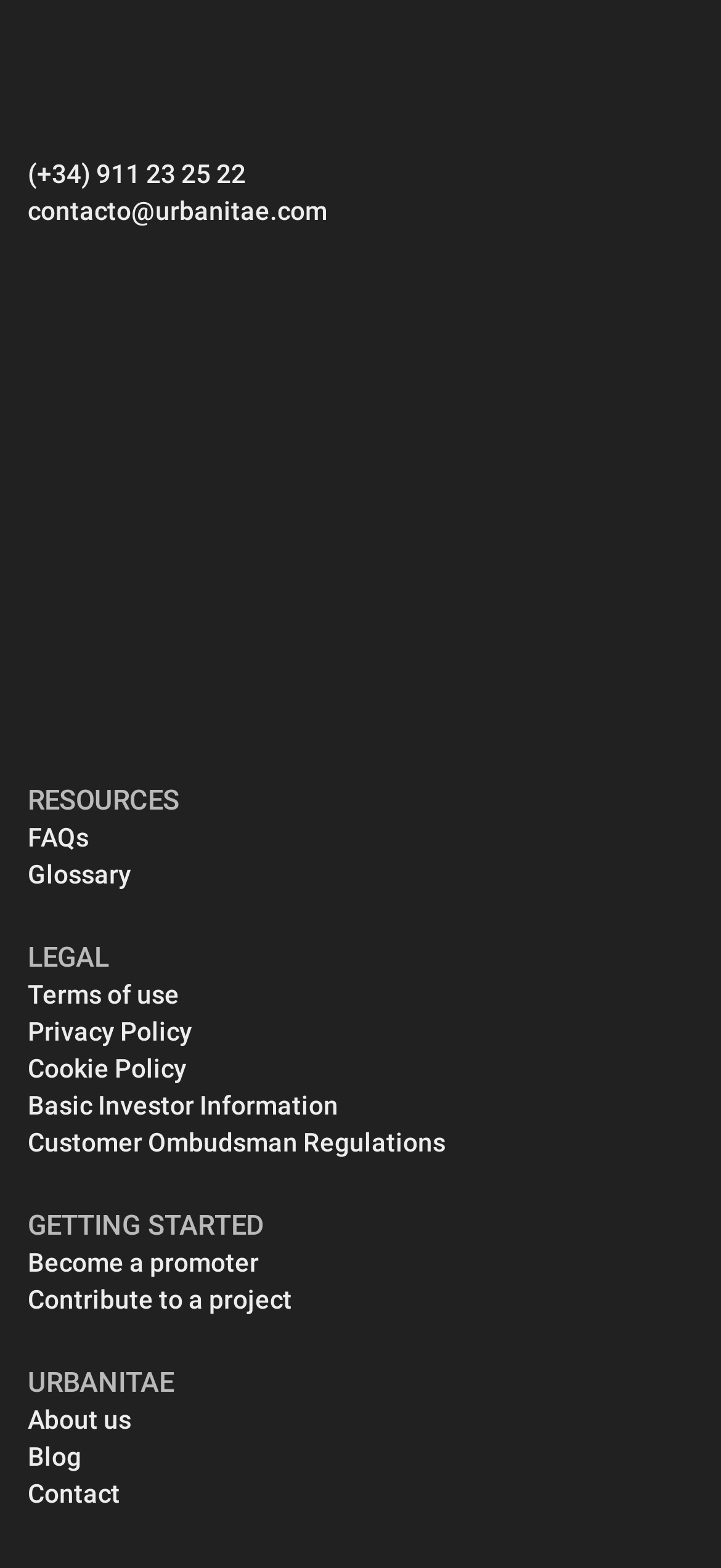Given the element description "Become a promoter", identify the bounding box of the corresponding UI element.

[0.038, 0.795, 0.359, 0.814]